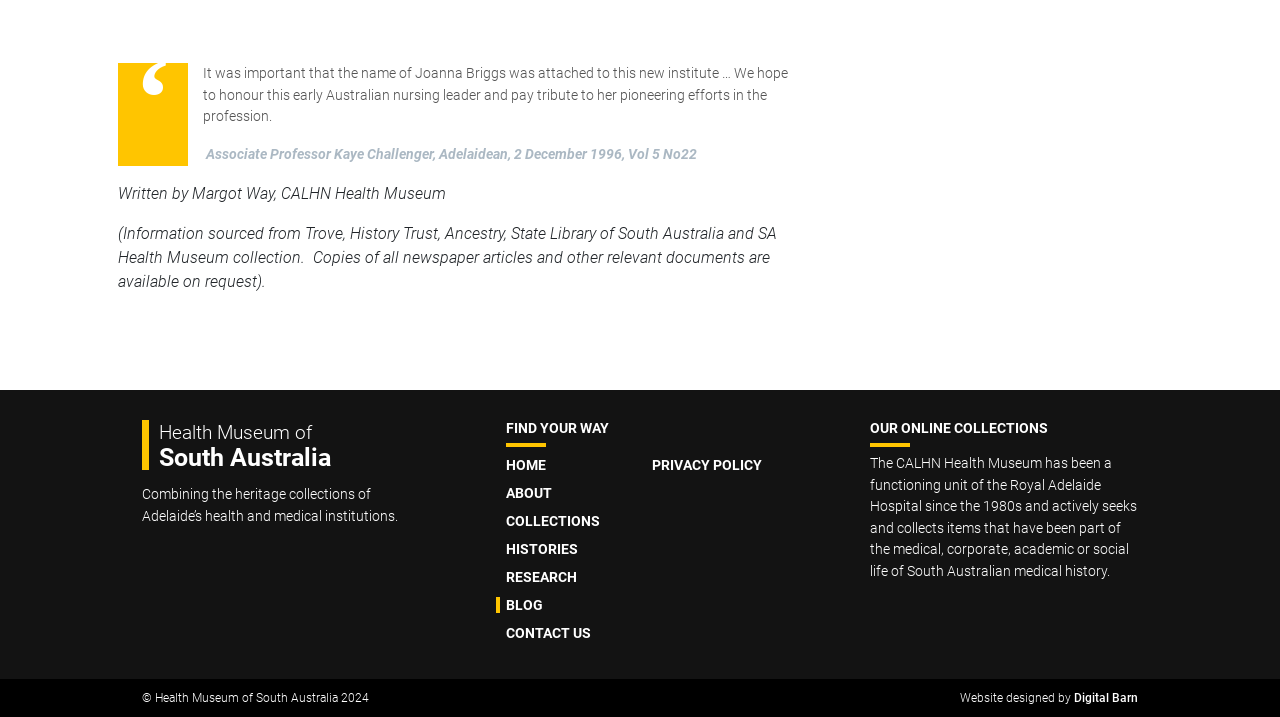What is the name of the Australian nursing leader?
Please answer the question with a single word or phrase, referencing the image.

Joanna Briggs